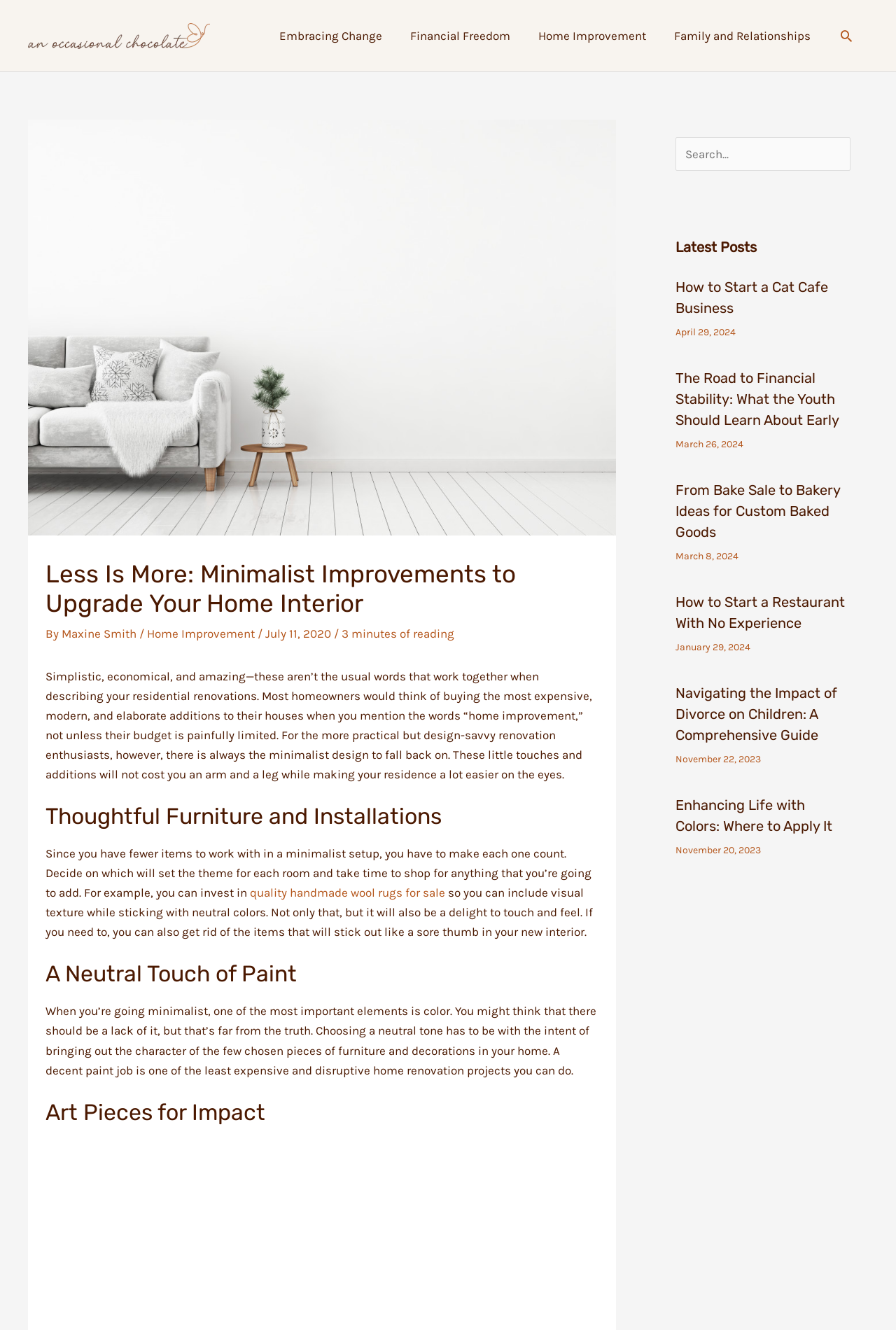Identify the bounding box for the UI element specified in this description: "Search". The coordinates must be four float numbers between 0 and 1, formatted as [left, top, right, bottom].

[0.936, 0.021, 0.953, 0.033]